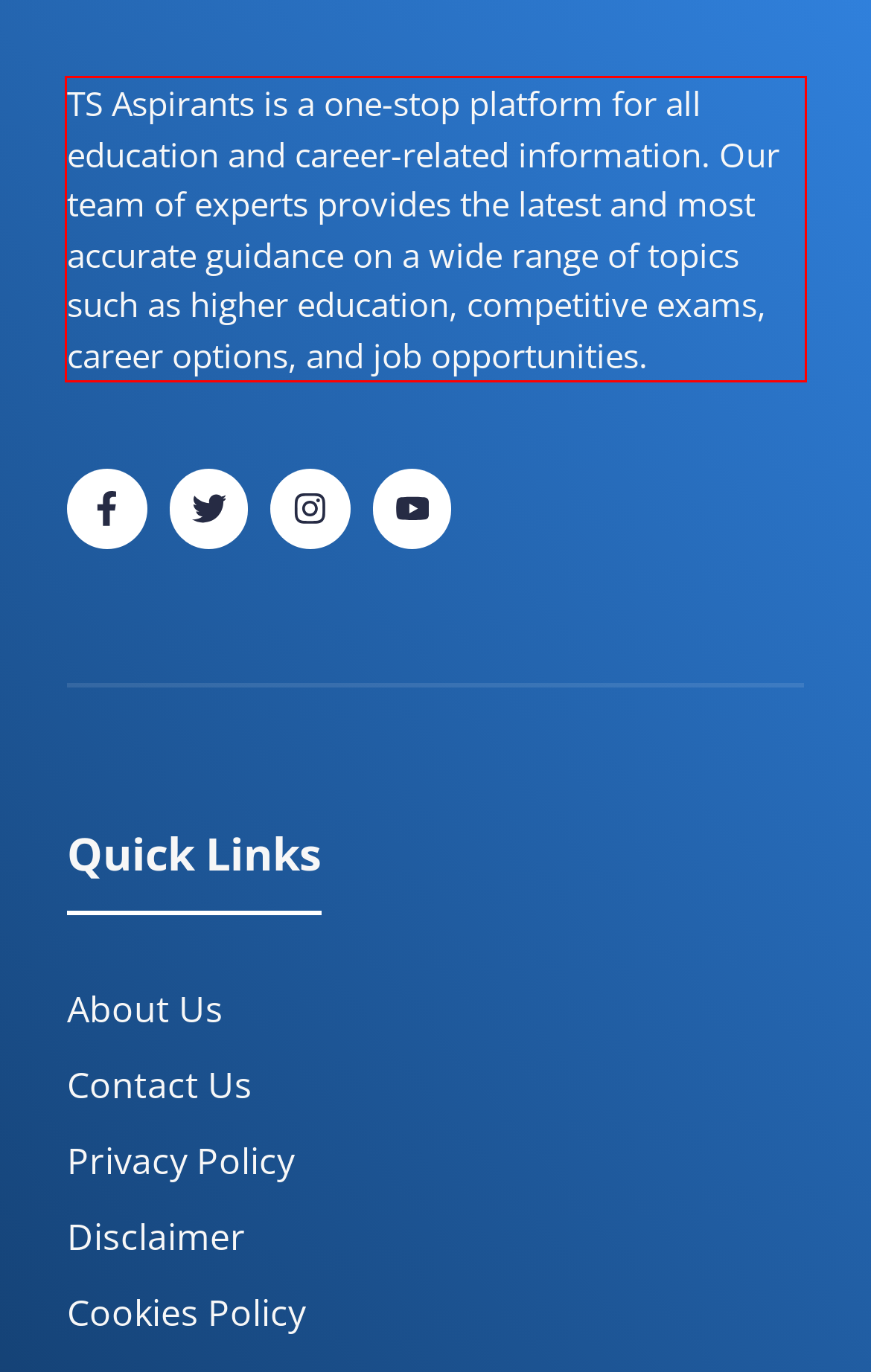Please identify and extract the text from the UI element that is surrounded by a red bounding box in the provided webpage screenshot.

TS Aspirants is a one-stop platform for all education and career-related information. Our team of experts provides the latest and most accurate guidance on a wide range of topics such as higher education, competitive exams, career options, and job opportunities.